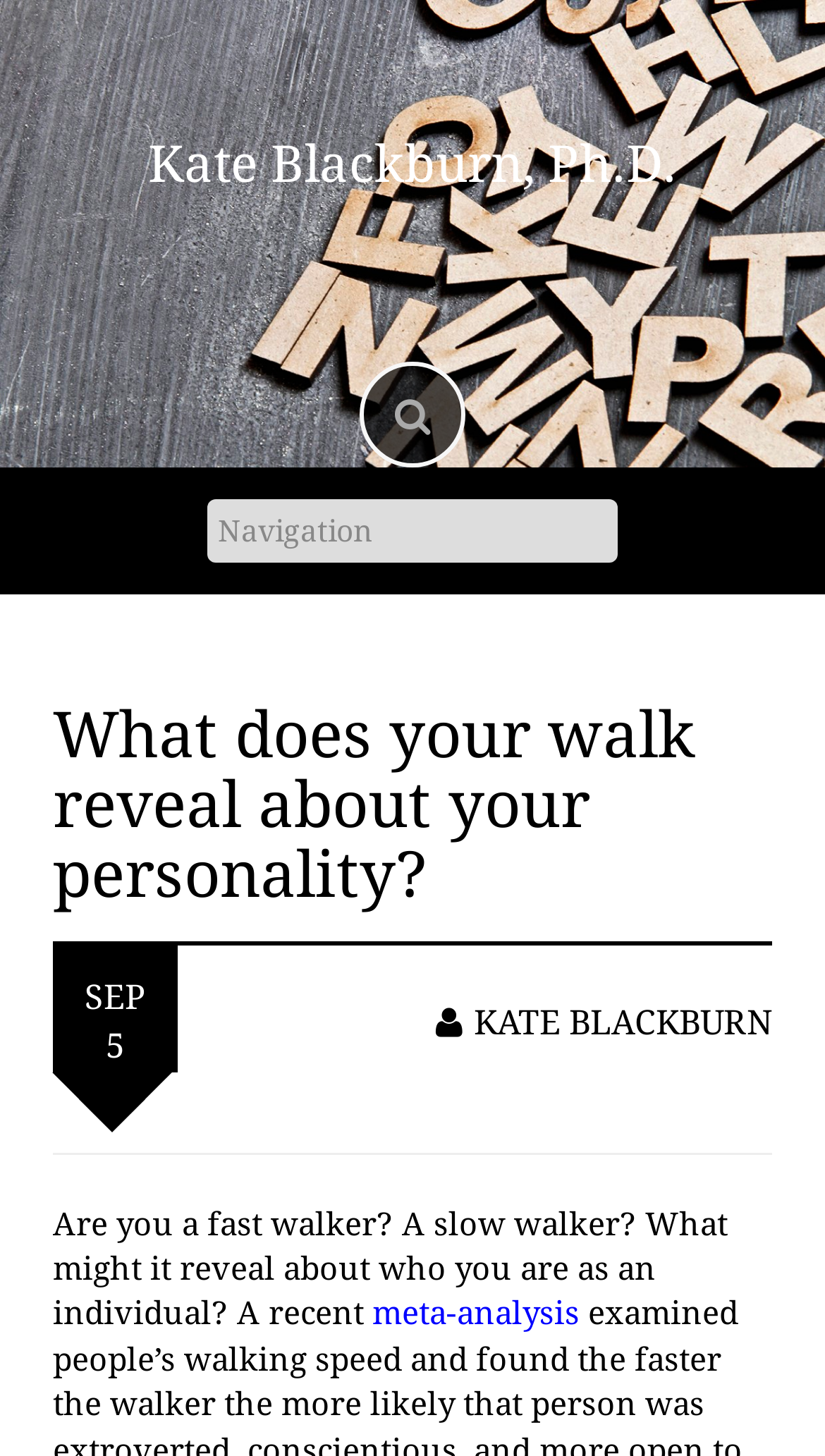Look at the image and give a detailed response to the following question: Is the article based on a research study?

The presence of the link 'meta-analysis' in the webpage suggests that the article is based on a research study, as meta-analysis is a research methodology that combines results from multiple studies.